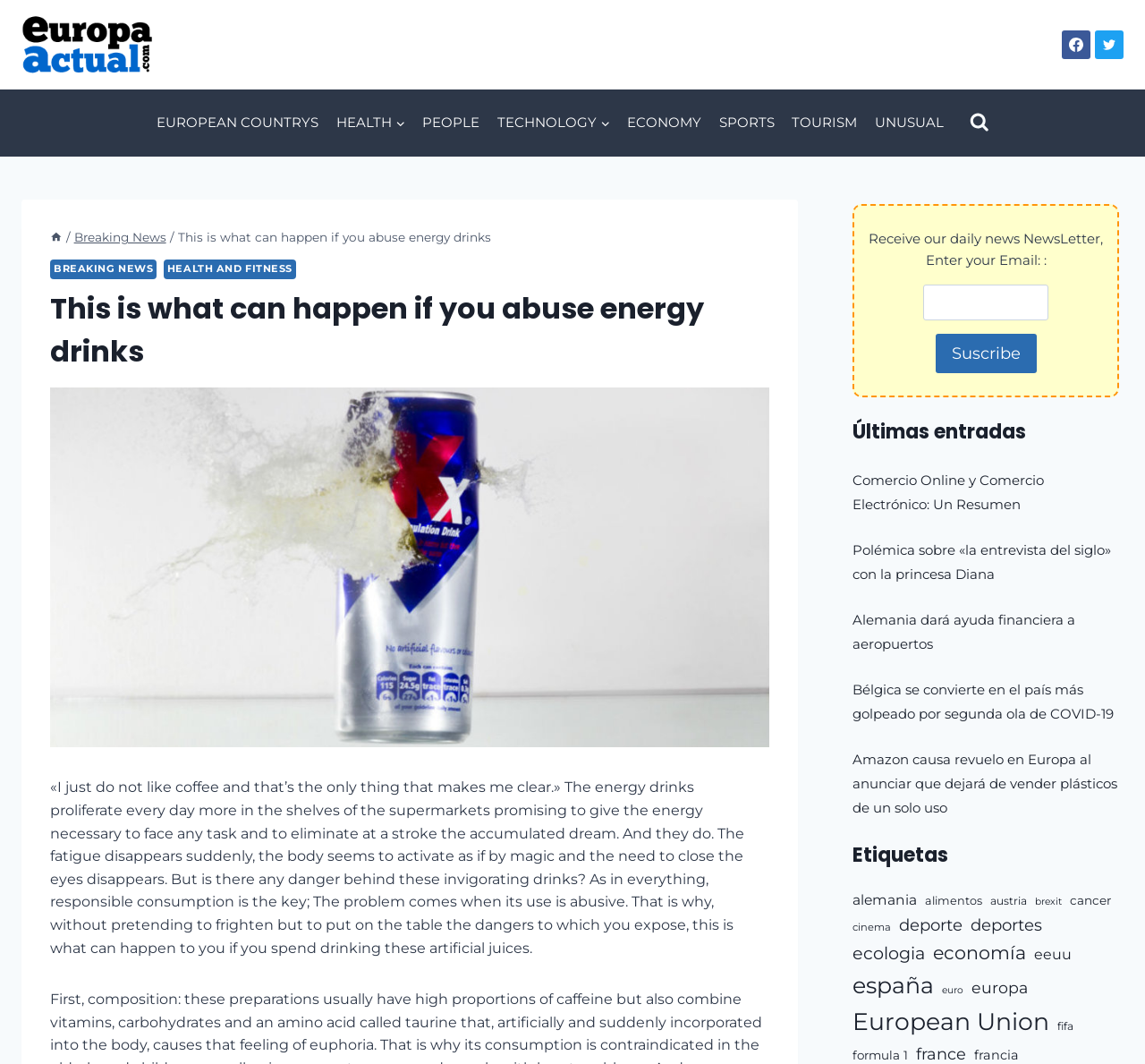Kindly determine the bounding box coordinates for the area that needs to be clicked to execute this instruction: "Subscribe to the newsletter".

[0.817, 0.314, 0.905, 0.35]